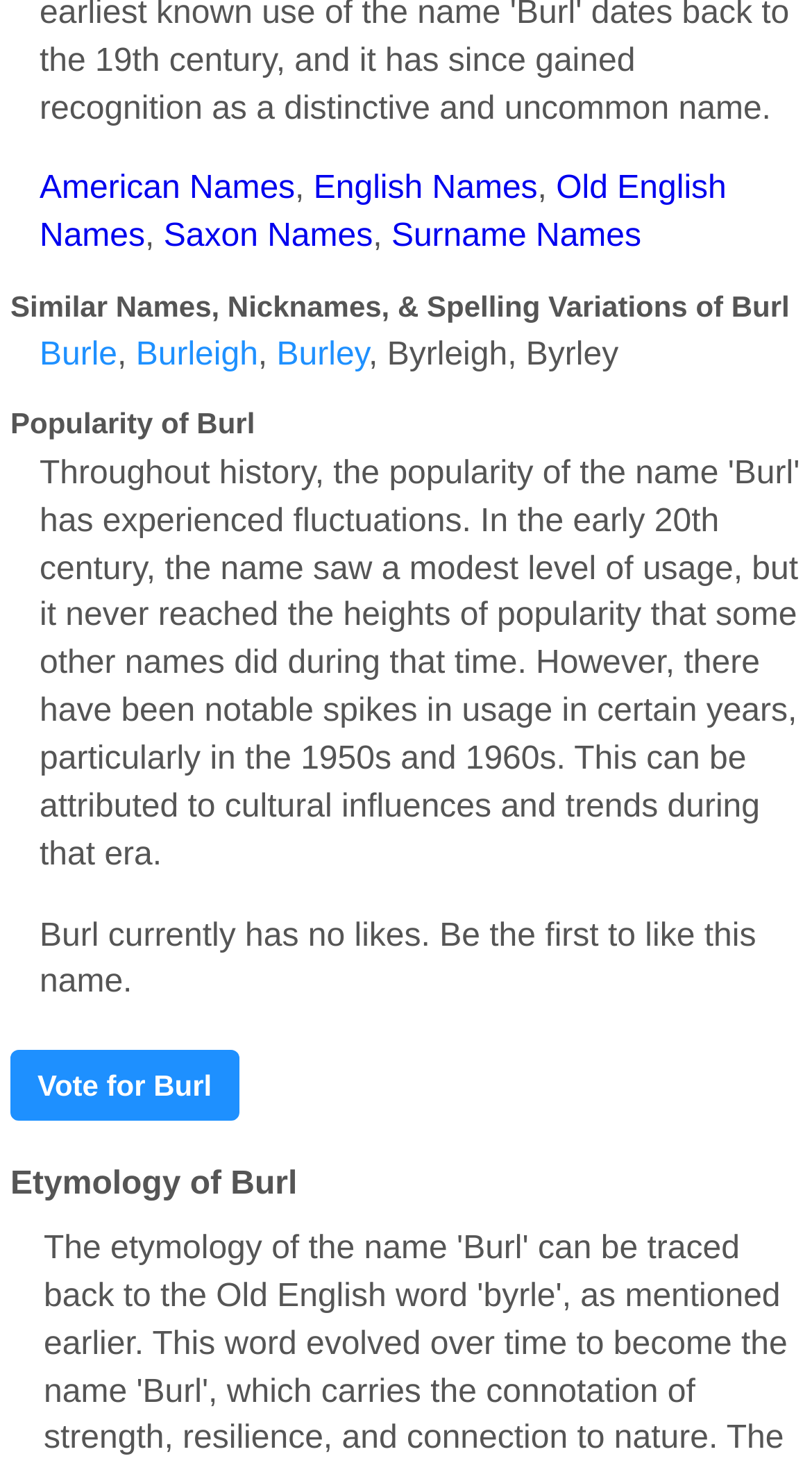What is the purpose of the 'Vote for Burl' button?
Provide a comprehensive and detailed answer to the question.

The 'Vote for Burl' button is likely used to express approval or liking for the name 'Burl', as indicated by the text 'Burl currently has no likes. Be the first to like this name'.